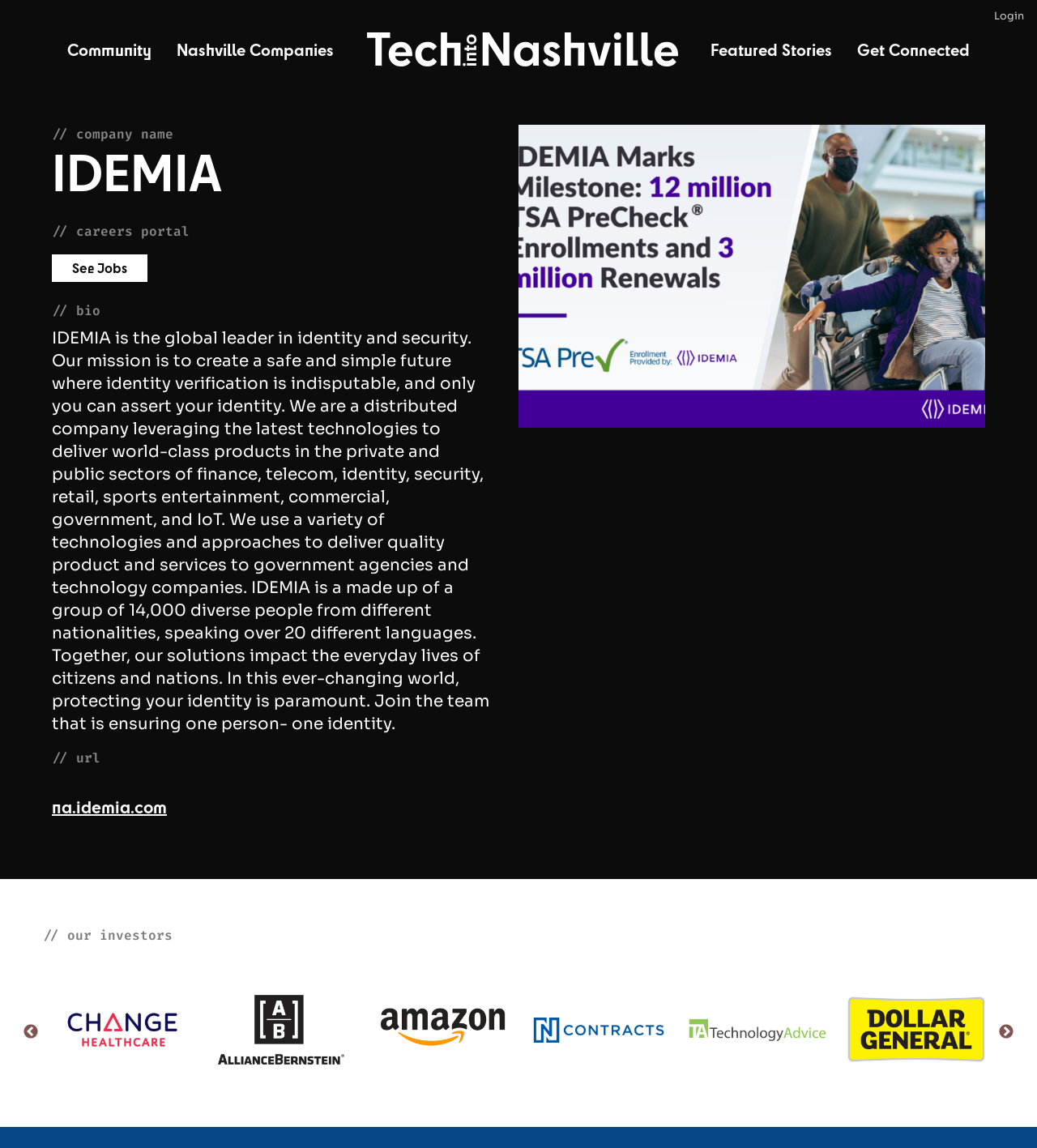Locate the bounding box coordinates of the clickable area needed to fulfill the instruction: "Click on the login button".

[0.959, 0.008, 0.988, 0.02]